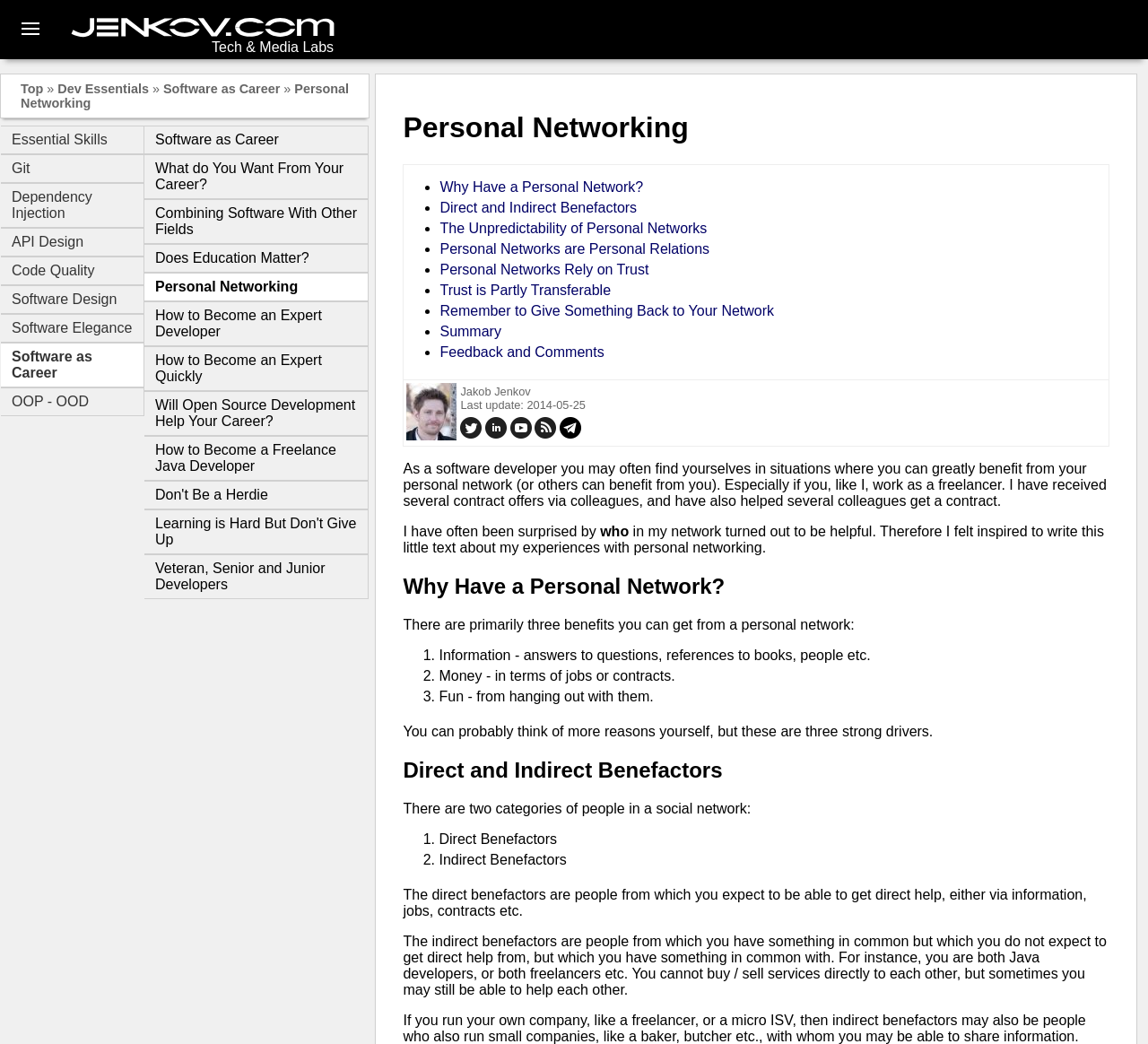Highlight the bounding box coordinates of the region I should click on to meet the following instruction: "View the 'Essential Skills' section".

[0.01, 0.126, 0.094, 0.141]